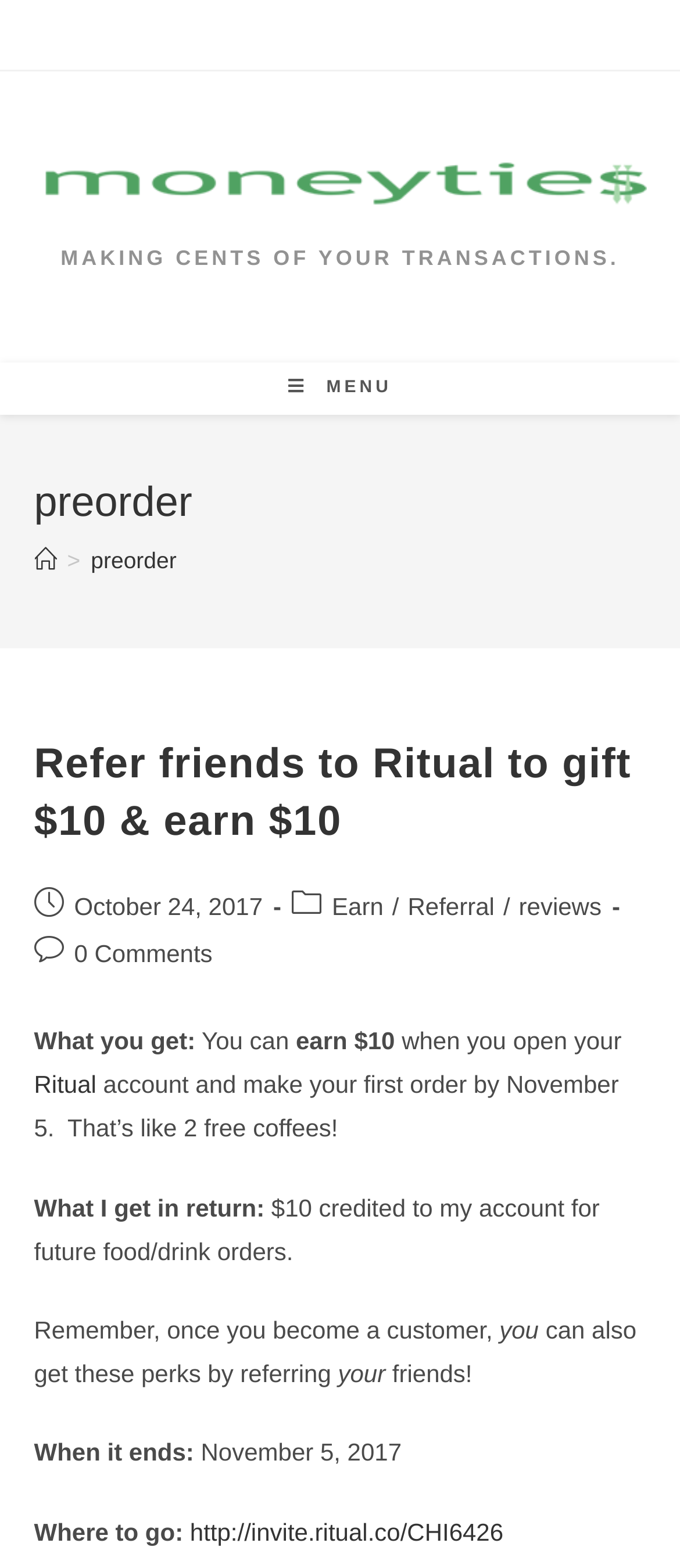Please find the bounding box for the following UI element description. Provide the coordinates in (top-left x, top-left y, bottom-right x, bottom-right y) format, with values between 0 and 1: reviews

[0.763, 0.569, 0.885, 0.587]